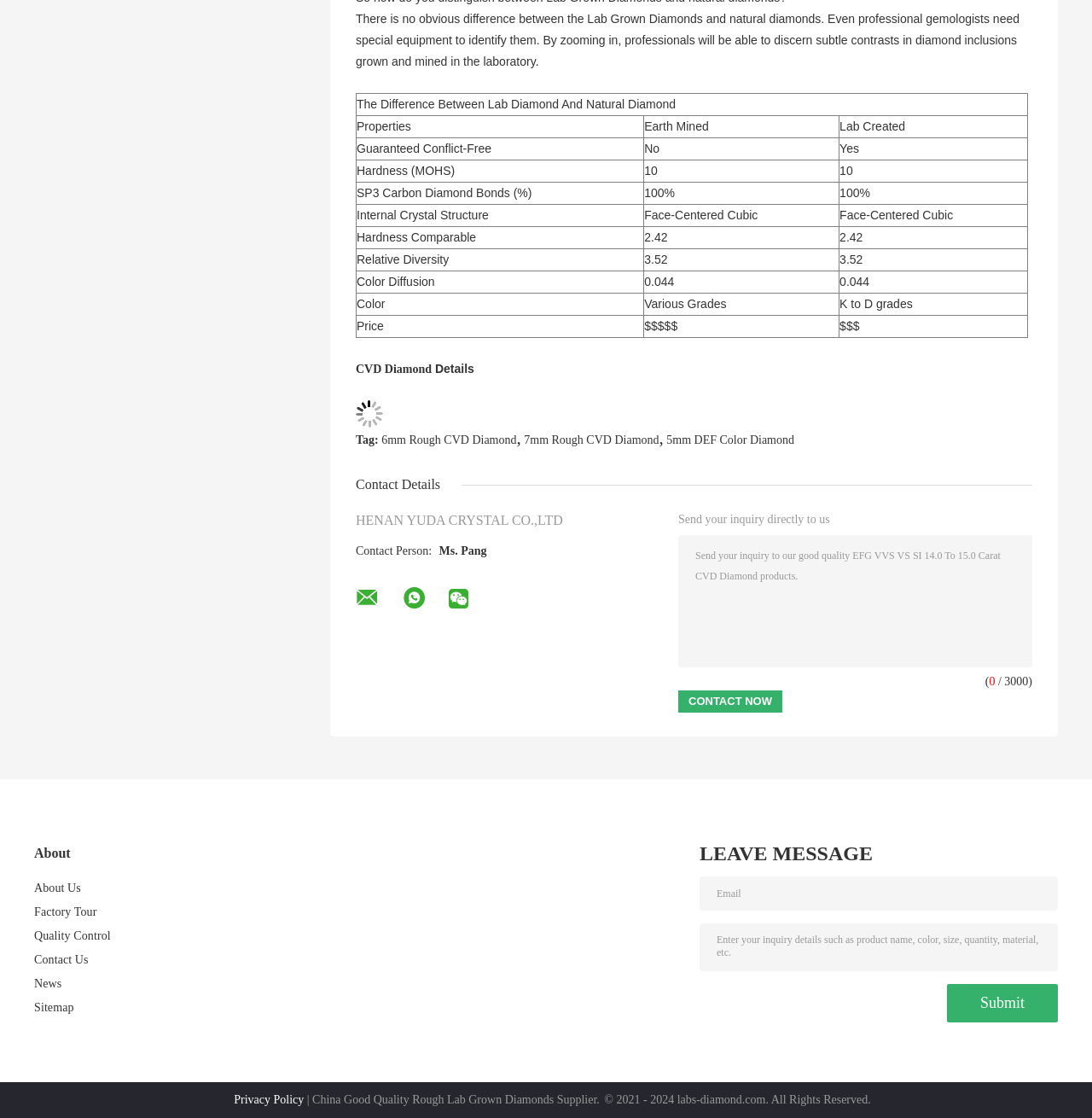Indicate the bounding box coordinates of the clickable region to achieve the following instruction: "Send your inquiry directly to the contact person."

[0.621, 0.459, 0.76, 0.47]